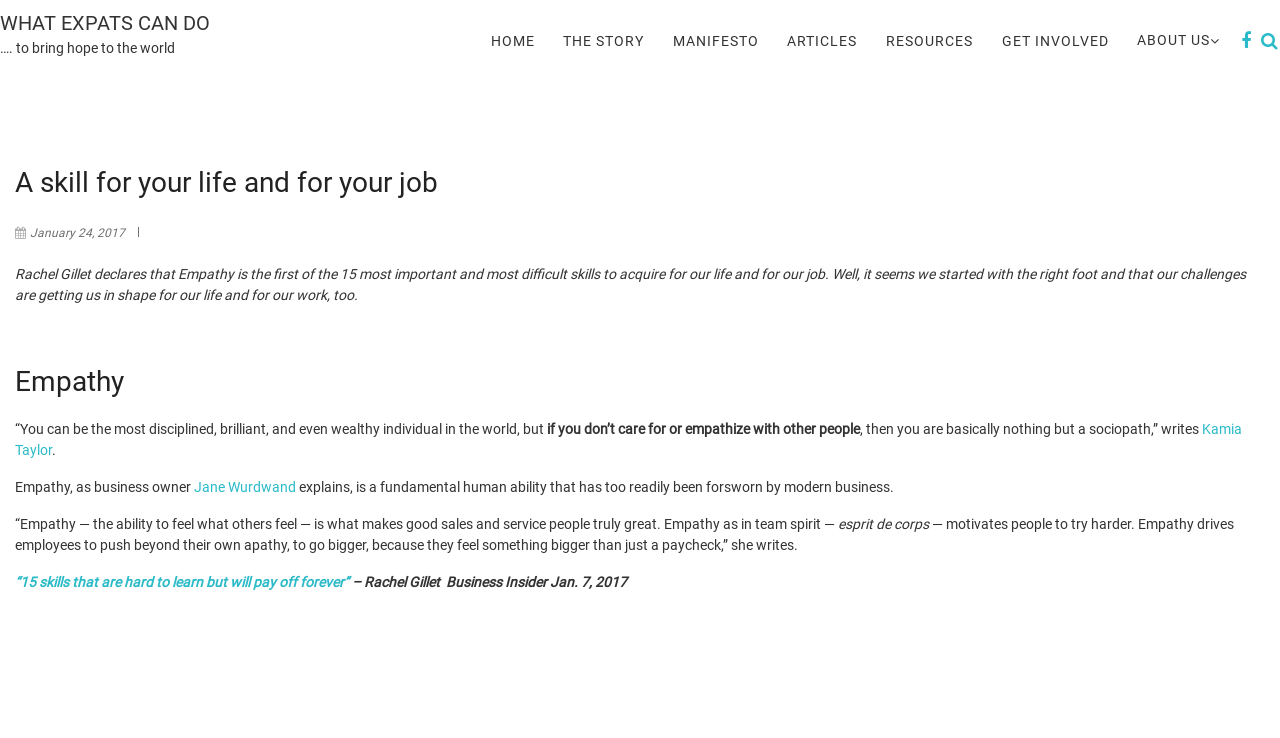Please identify the bounding box coordinates of the element's region that should be clicked to execute the following instruction: "Go to the RESOURCES page". The bounding box coordinates must be four float numbers between 0 and 1, i.e., [left, top, right, bottom].

[0.682, 0.019, 0.77, 0.092]